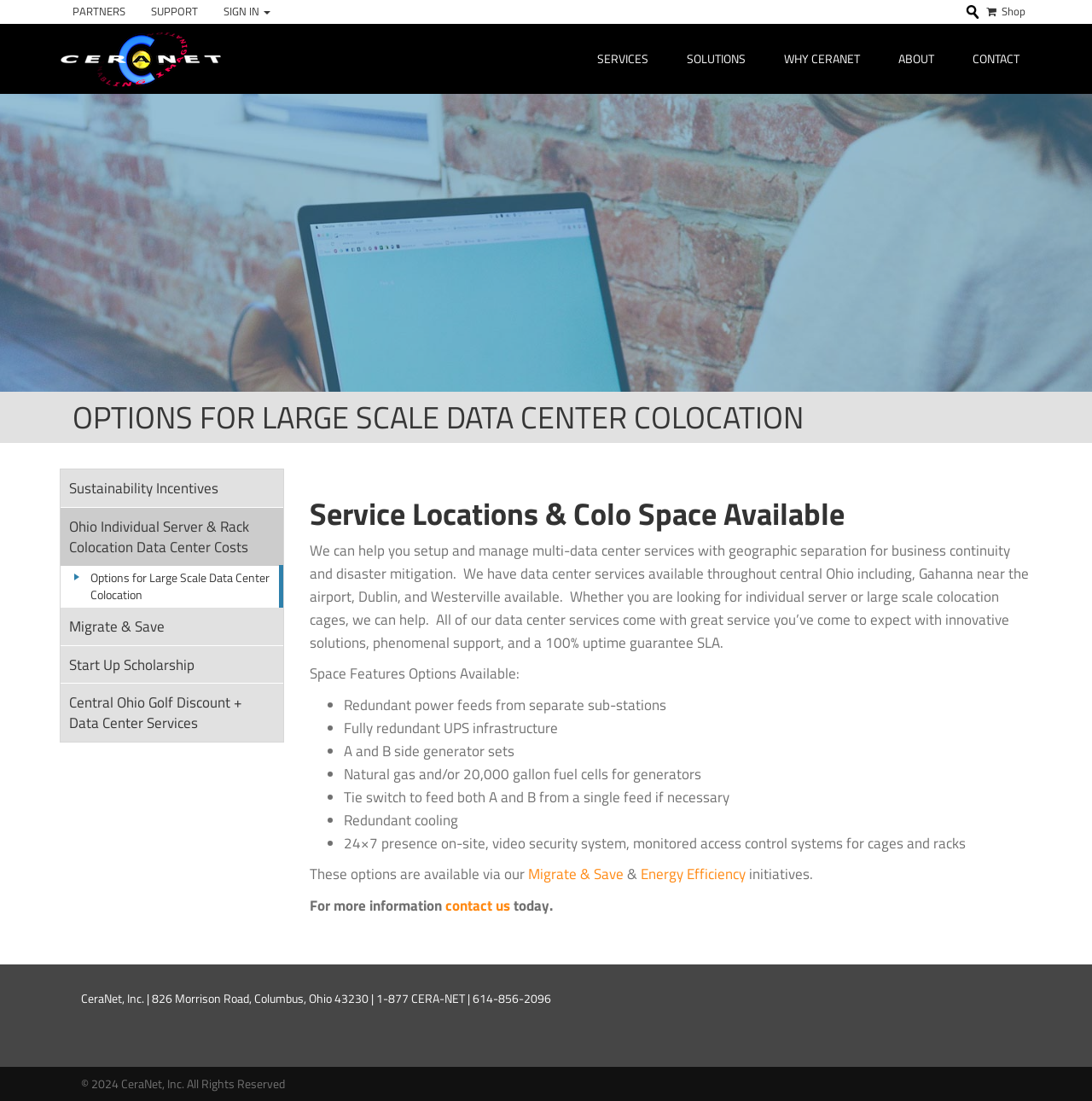What is the uptime guarantee SLA?
Refer to the image and give a detailed response to the question.

The webpage mentions that all data center services come with a 100% uptime guarantee SLA. This information is found in the article section of the webpage, where it describes the features of the data center services.